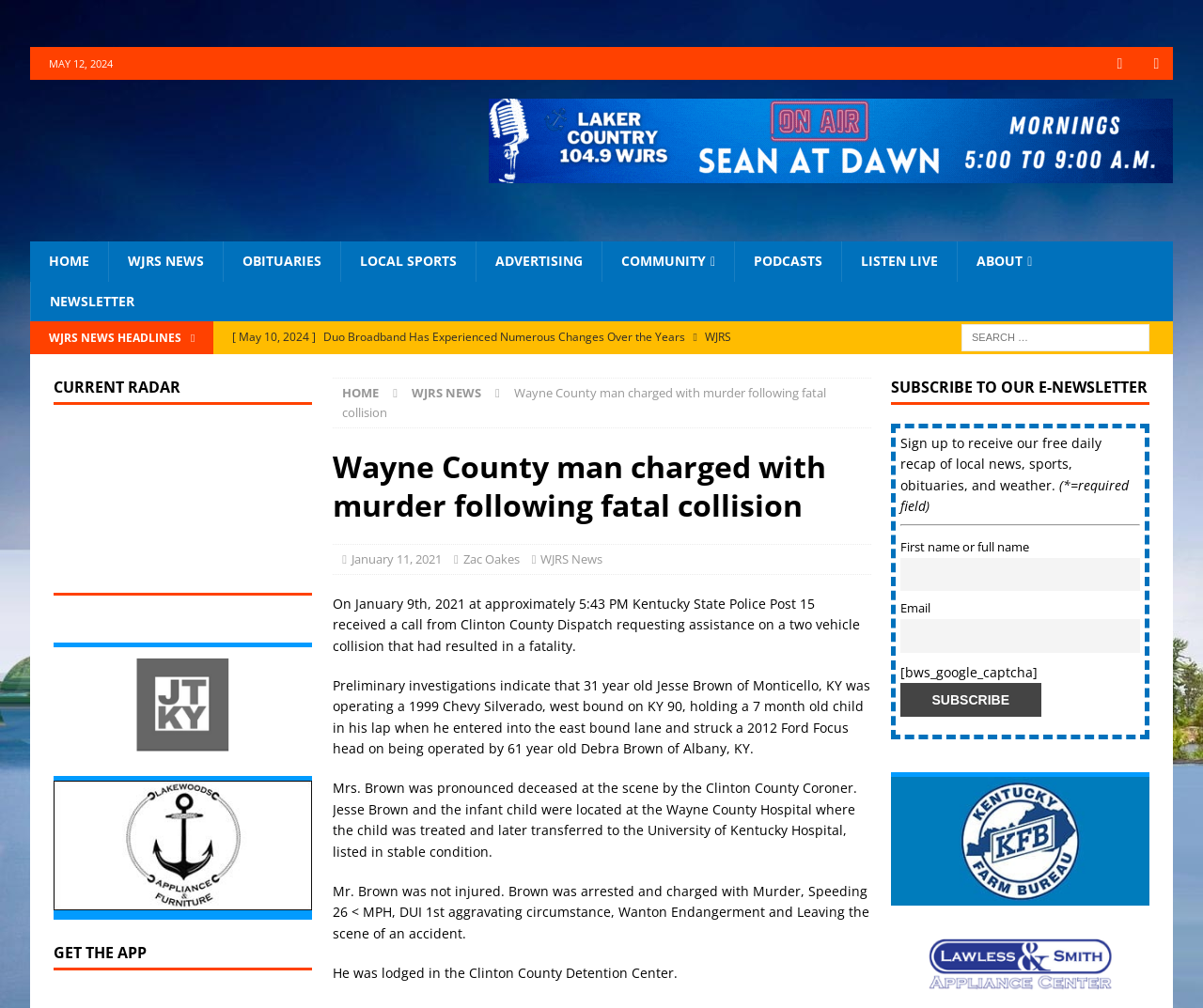Identify the bounding box for the given UI element using the description provided. Coordinates should be in the format (top-left x, top-left y, bottom-right x, bottom-right y) and must be between 0 and 1. Here is the description: January 11, 2021

[0.292, 0.546, 0.367, 0.563]